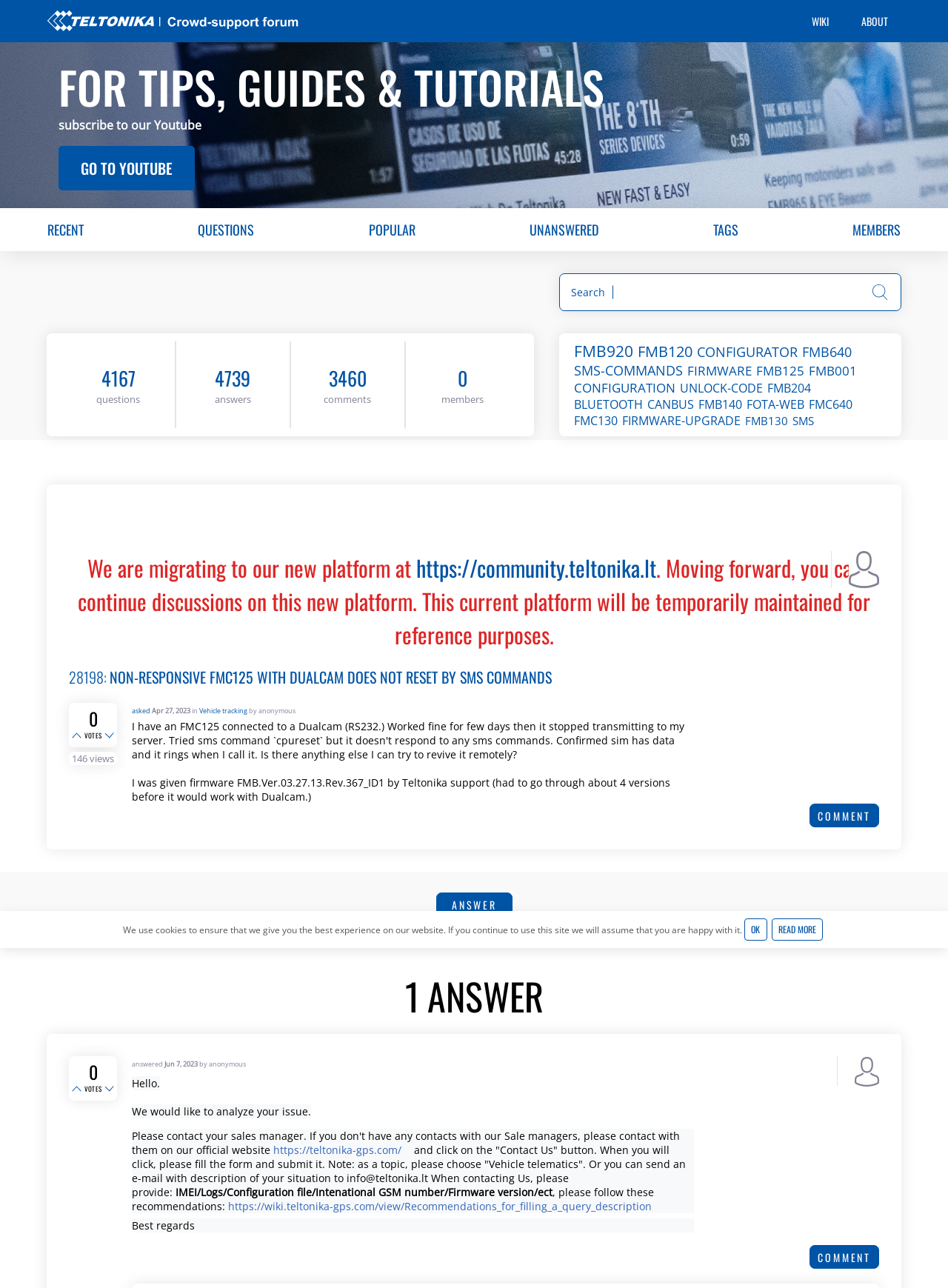Please identify the bounding box coordinates of the element's region that needs to be clicked to fulfill the following instruction: "View recent questions". The bounding box coordinates should consist of four float numbers between 0 and 1, i.e., [left, top, right, bottom].

[0.05, 0.168, 0.088, 0.189]